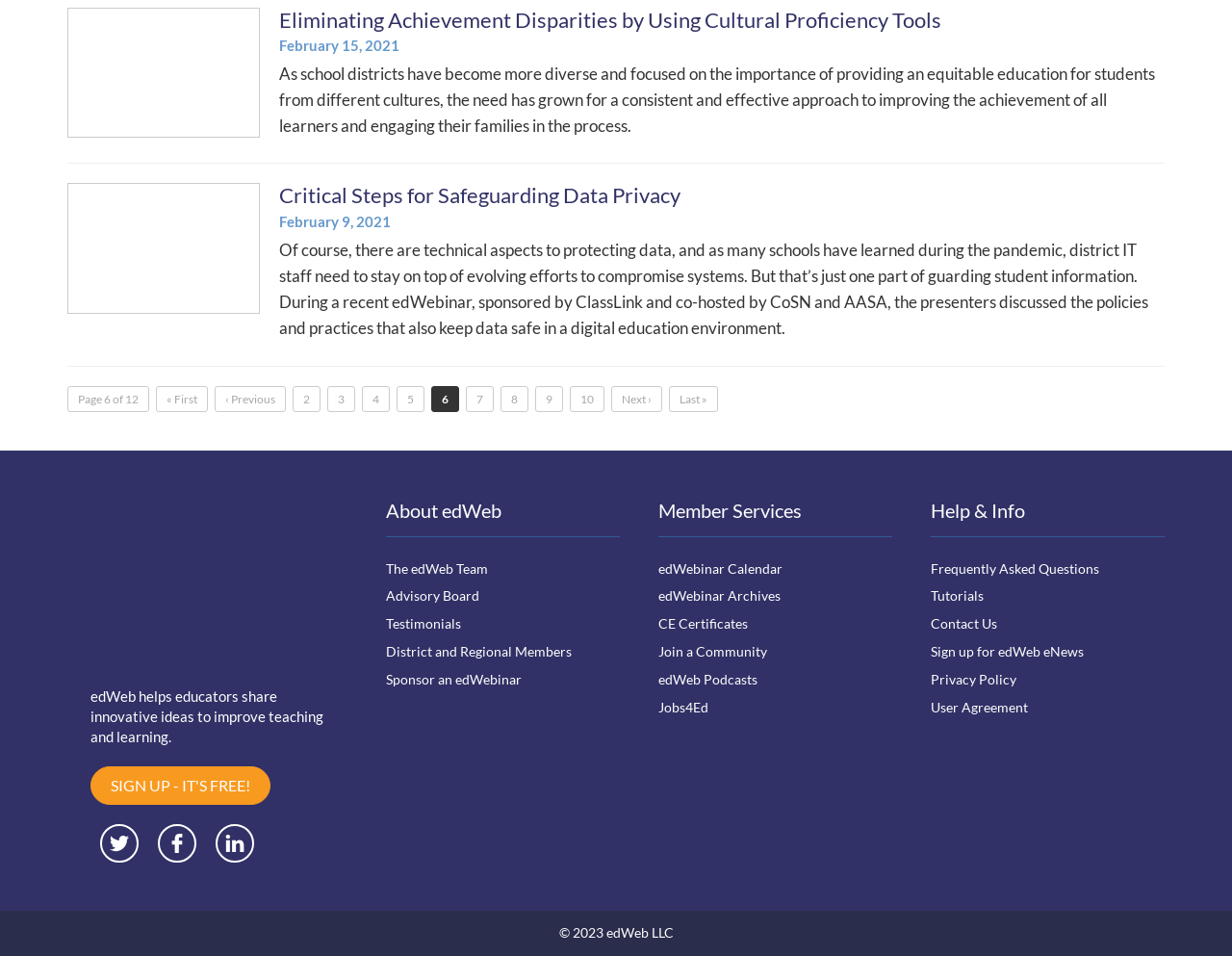Please specify the bounding box coordinates for the clickable region that will help you carry out the instruction: "Follow edWeb on Twitter".

[0.081, 0.862, 0.112, 0.902]